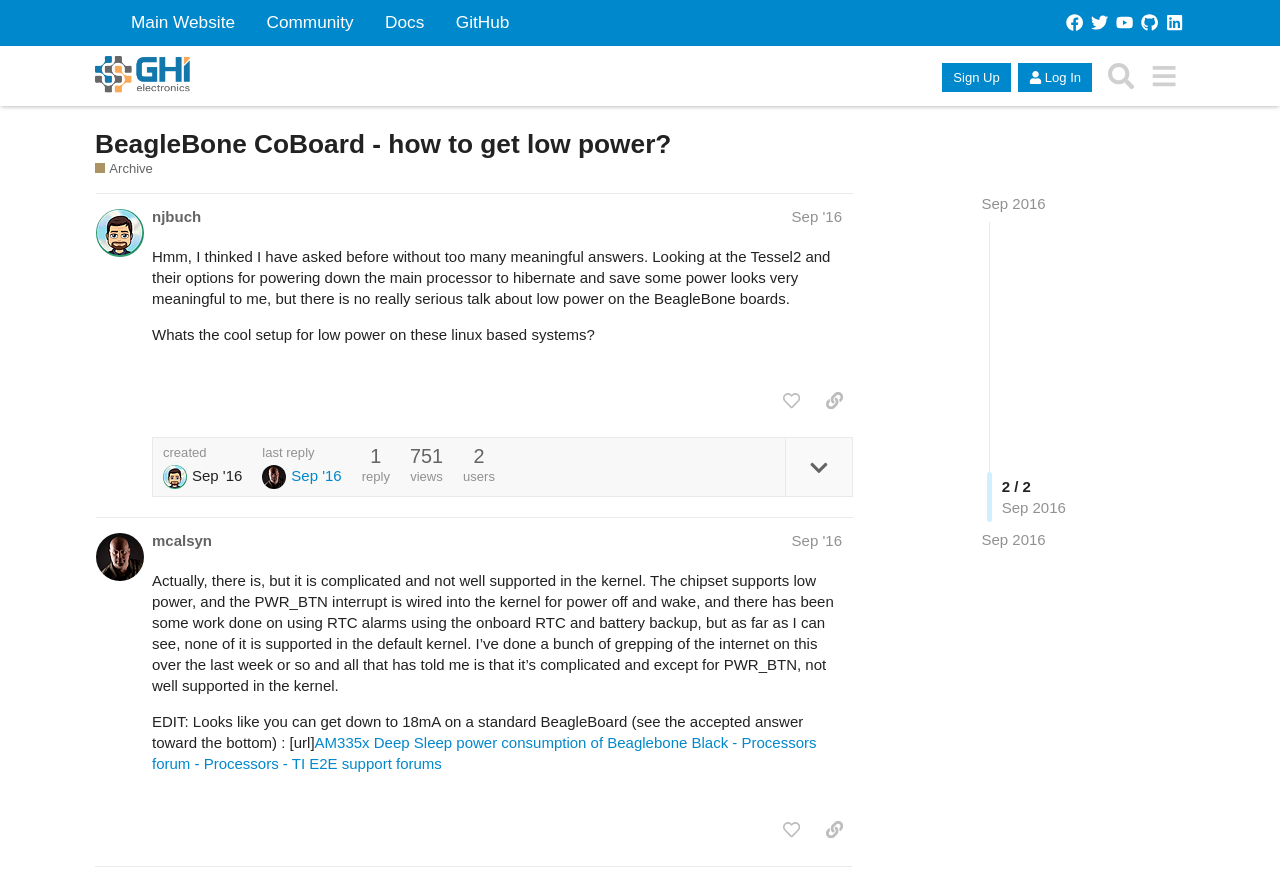Please give a succinct answer using a single word or phrase:
What is the username of the person who made the first post?

njbuch